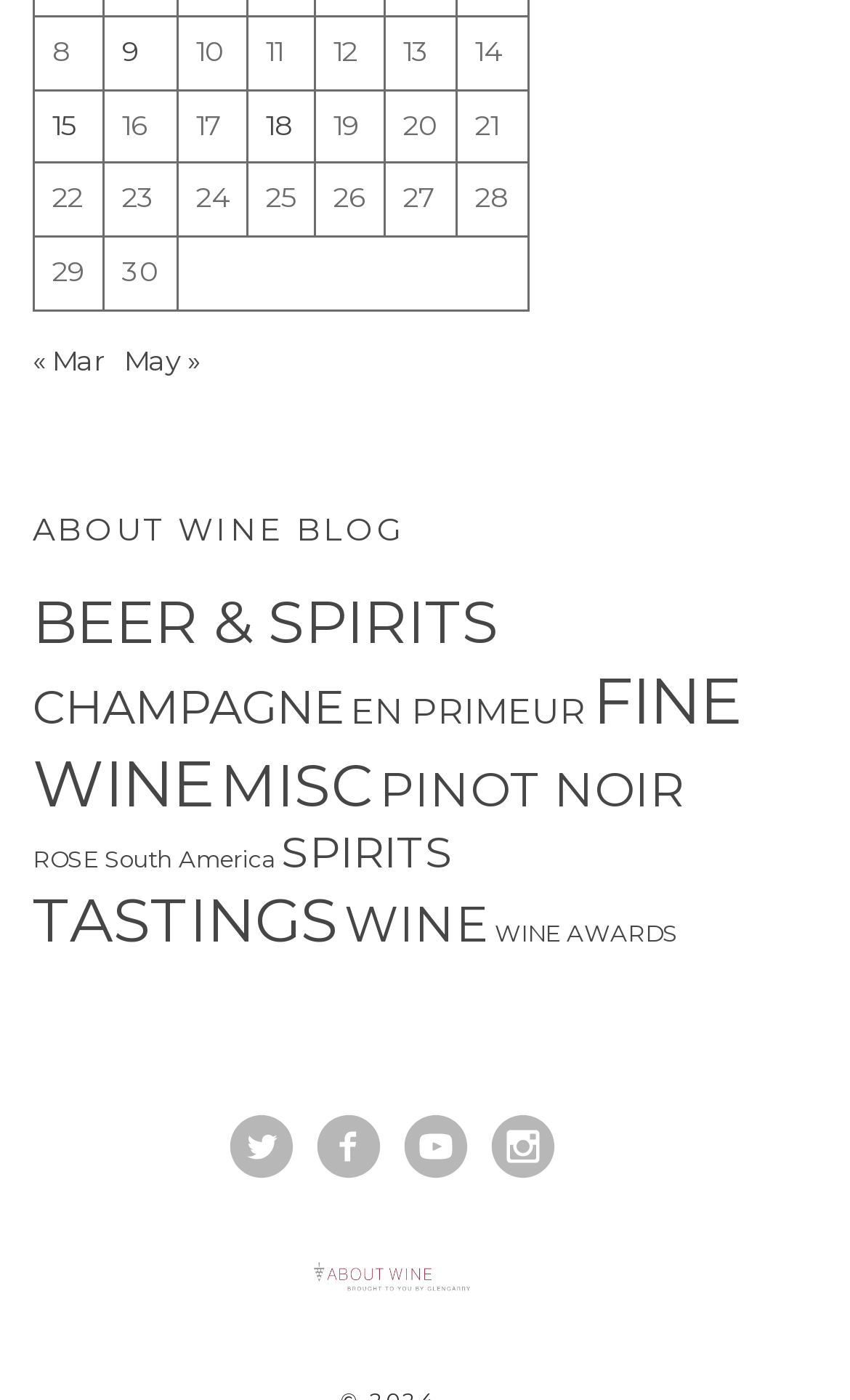Based on the element description: "BEER & SPIRITS", identify the bounding box coordinates for this UI element. The coordinates must be four float numbers between 0 and 1, listed as [left, top, right, bottom].

[0.038, 0.419, 0.587, 0.47]